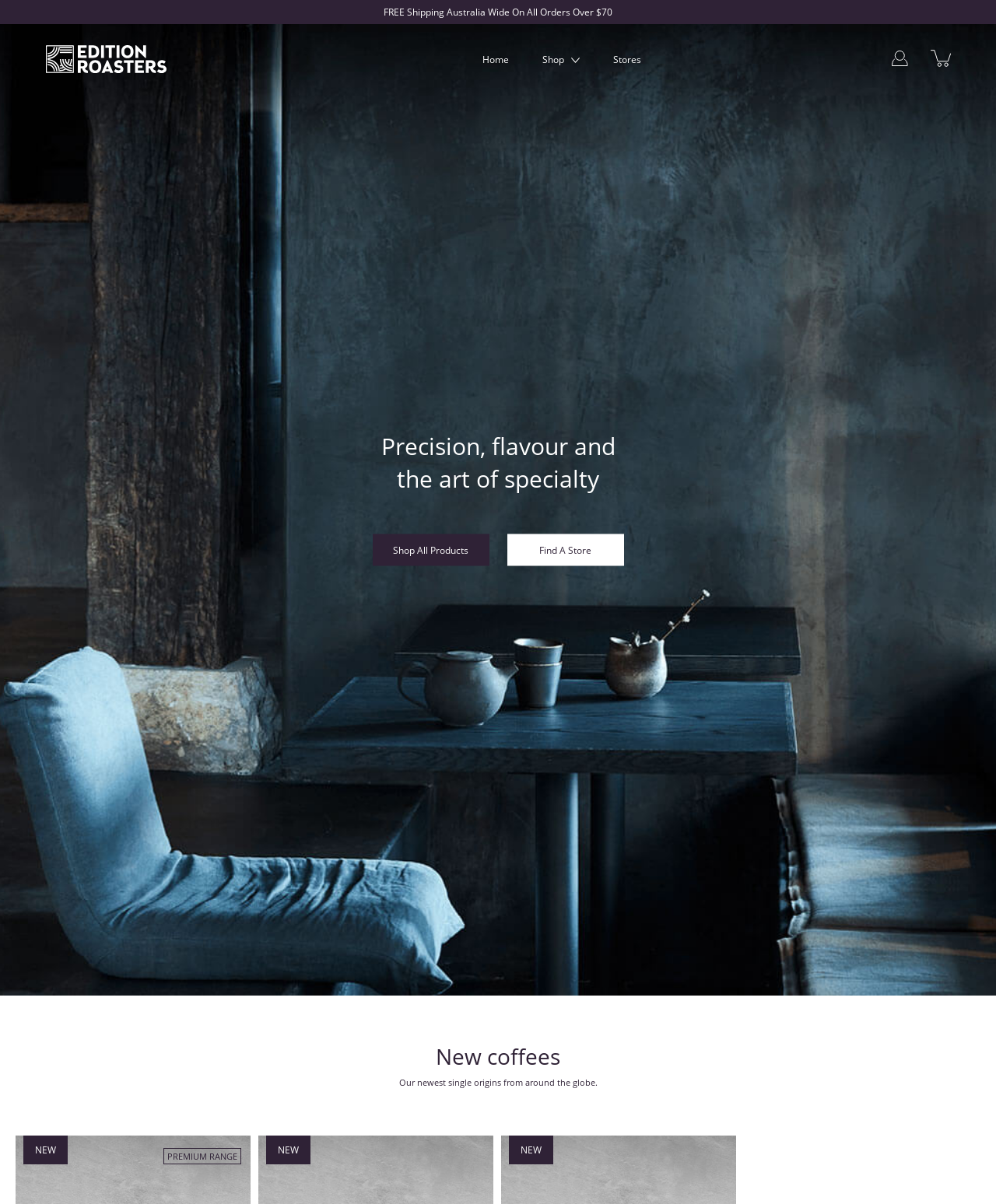Answer this question in one word or a short phrase: What is the shipping policy?

Free shipping over $70